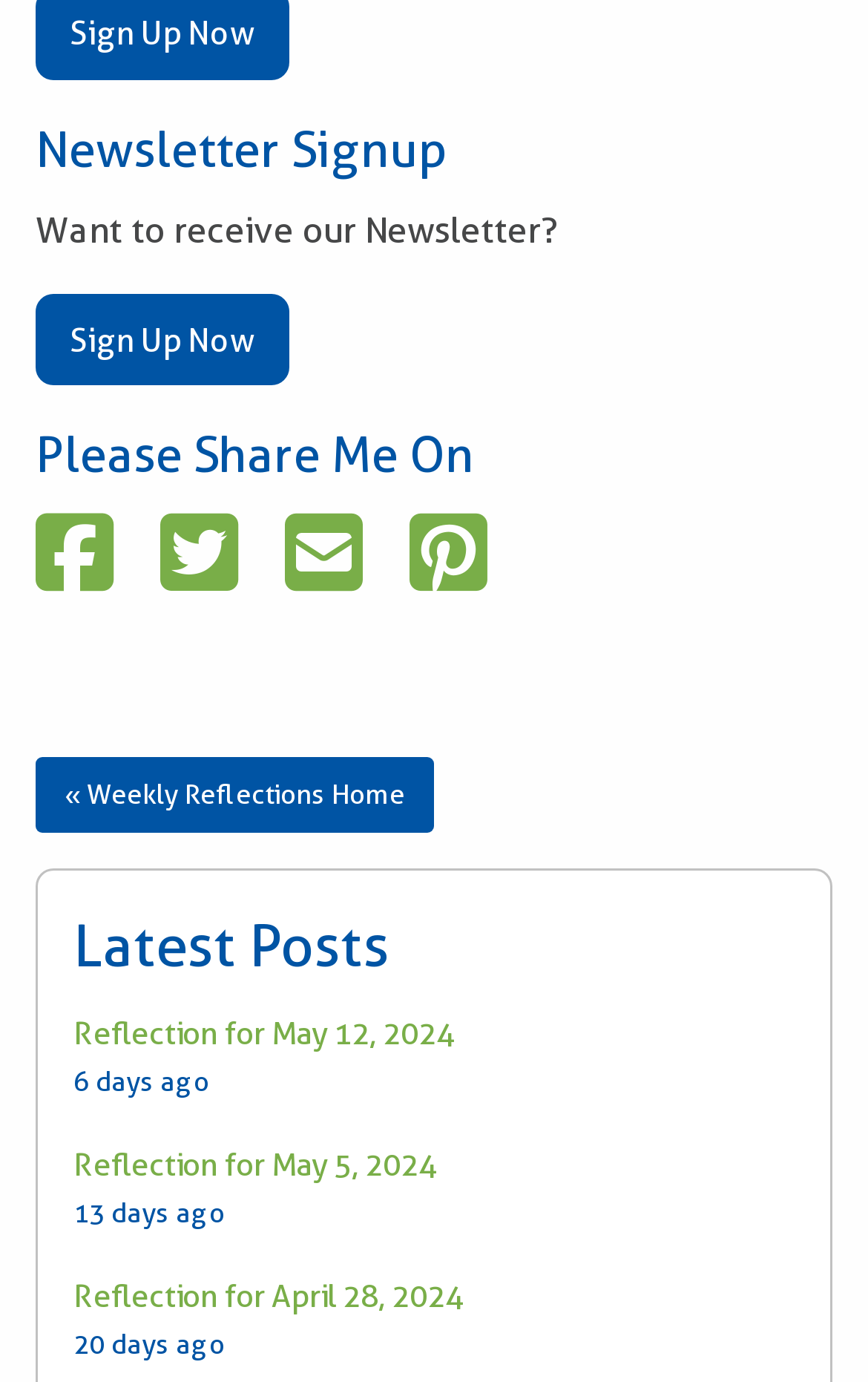What is the title of the latest reflection post?
Give a detailed explanation using the information visible in the image.

The title of the latest reflection post can be inferred from the link 'Reflection for May 12, 2024' which is listed under the 'Latest Posts' section and has the most recent timestamp '6 days ago'.